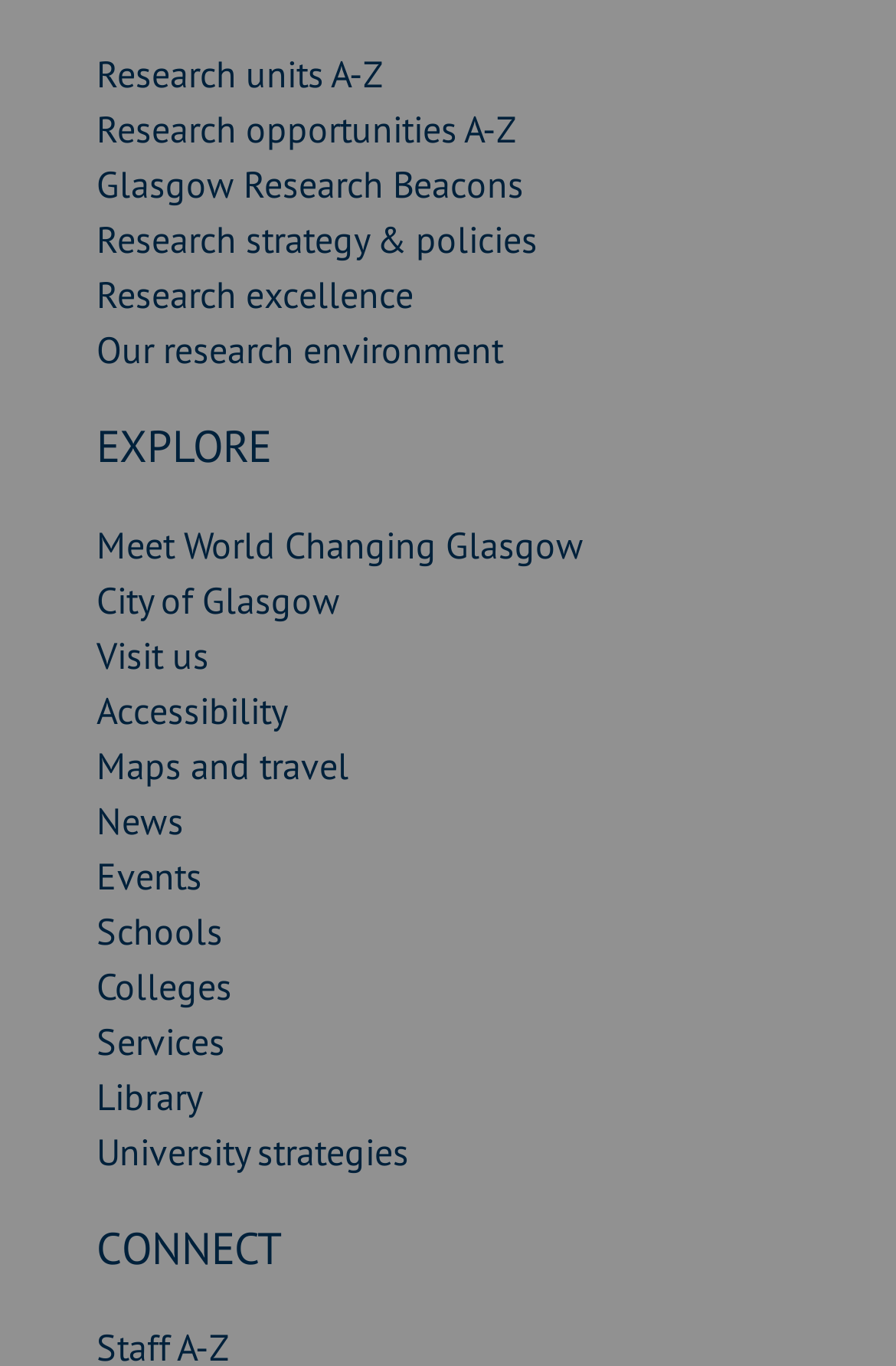Please give a one-word or short phrase response to the following question: 
How many links are there under the 'EXPLORE' heading?

1